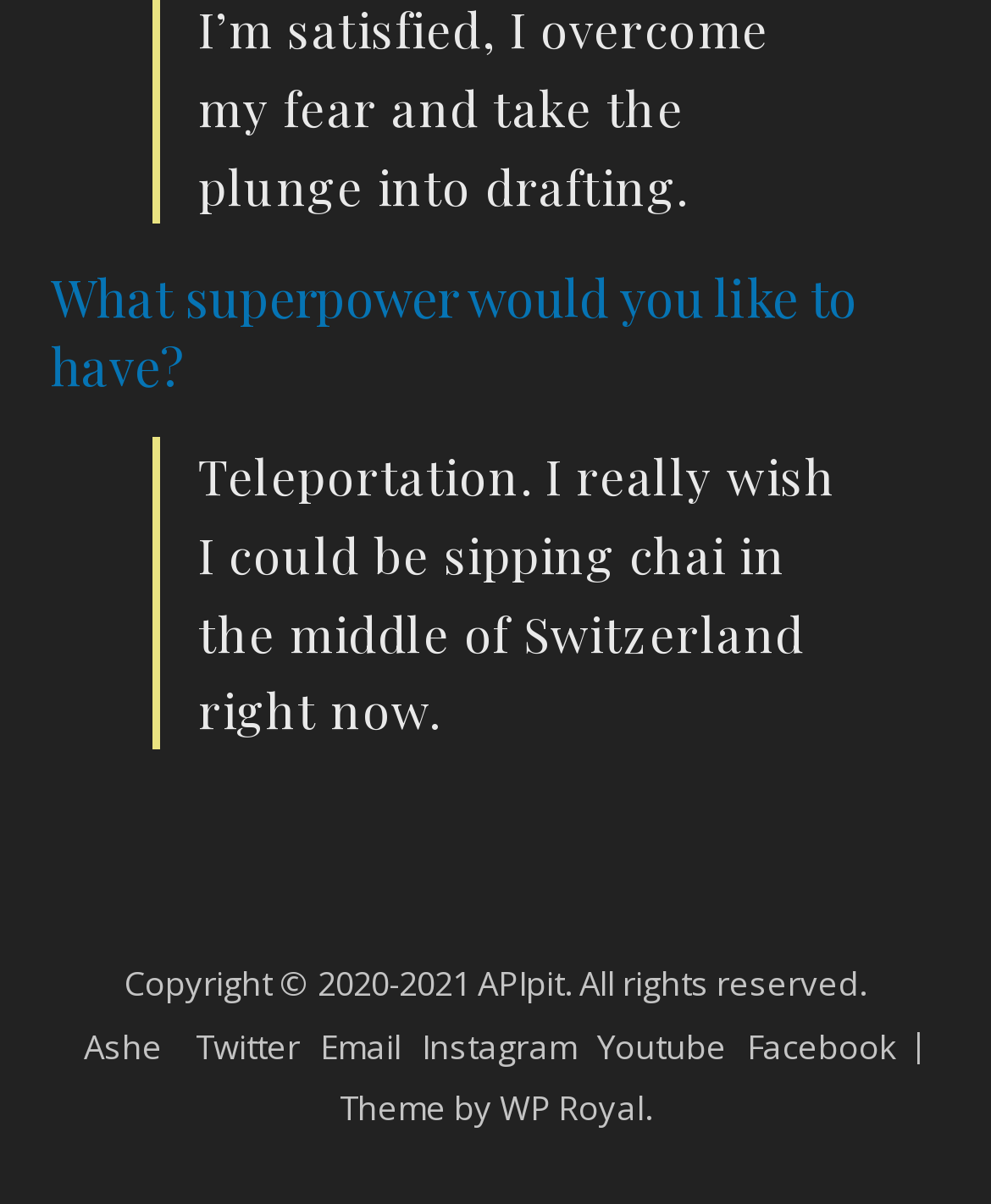Locate the bounding box of the UI element with the following description: "Youtube".

[0.603, 0.85, 0.733, 0.888]